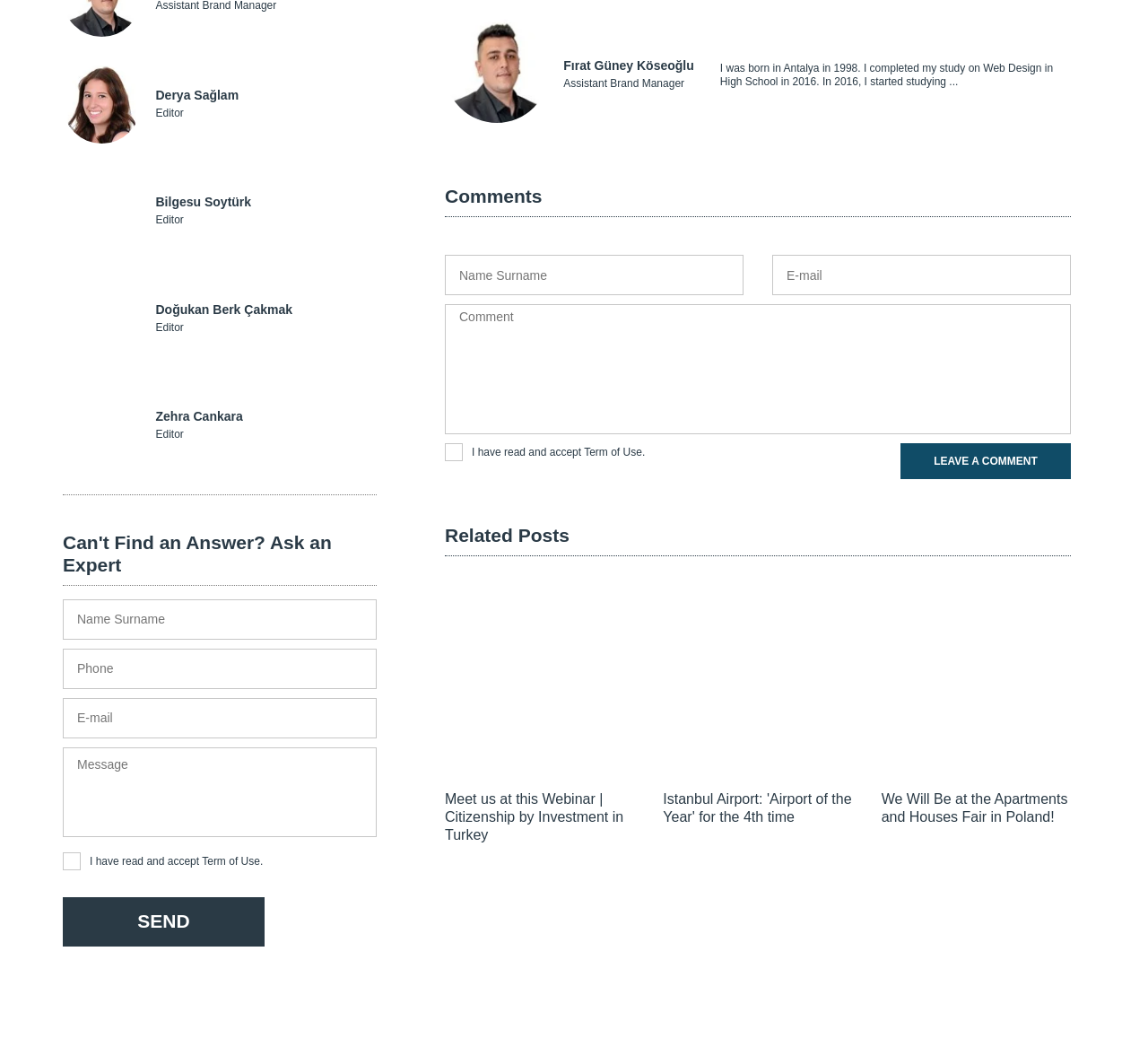Respond with a single word or phrase to the following question:
What is the name of the person who wrote about their background?

Fırat Güney Köseoğlu